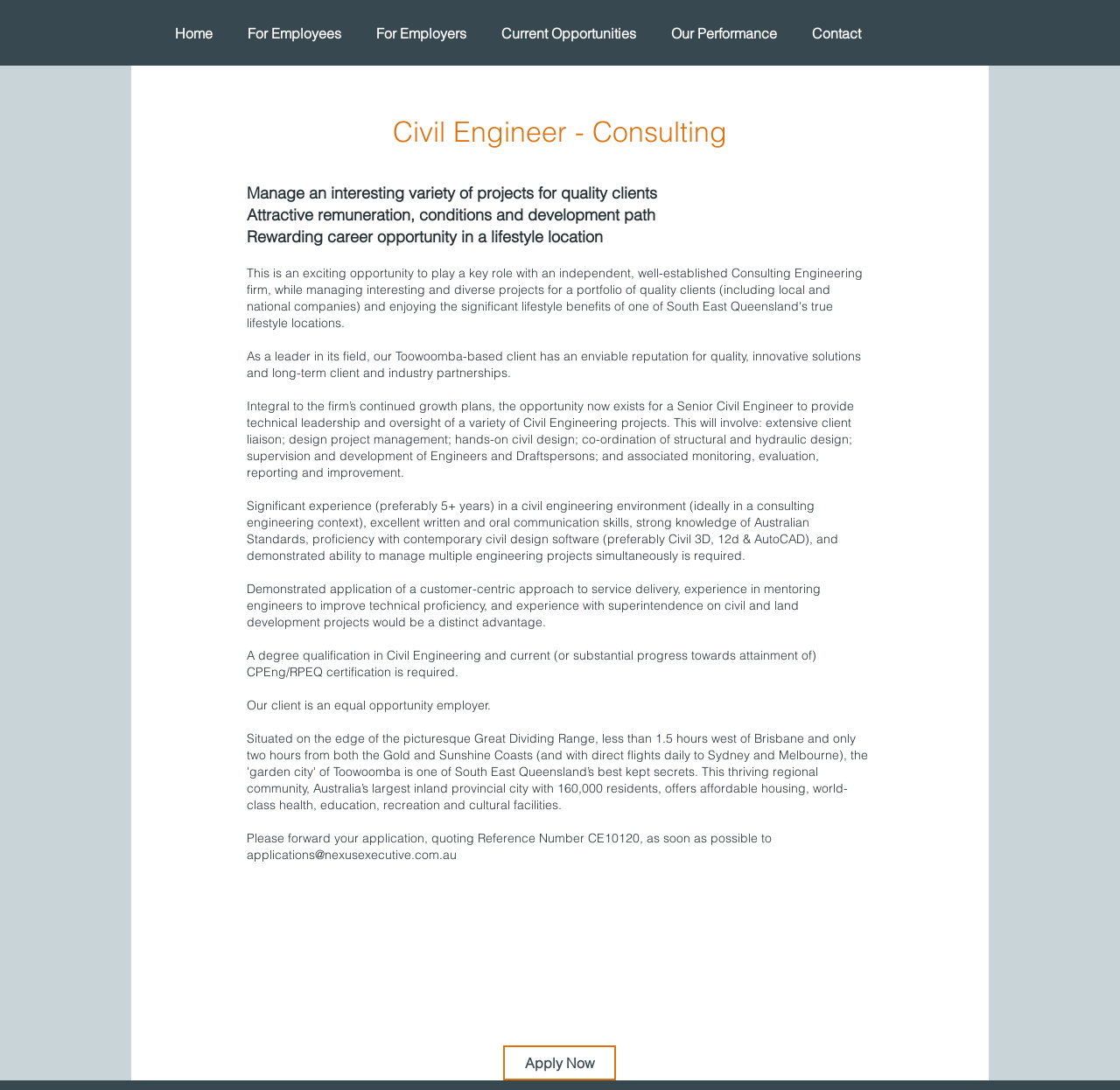Respond with a single word or phrase for the following question: 
What is the location of the job?

Toowoomba